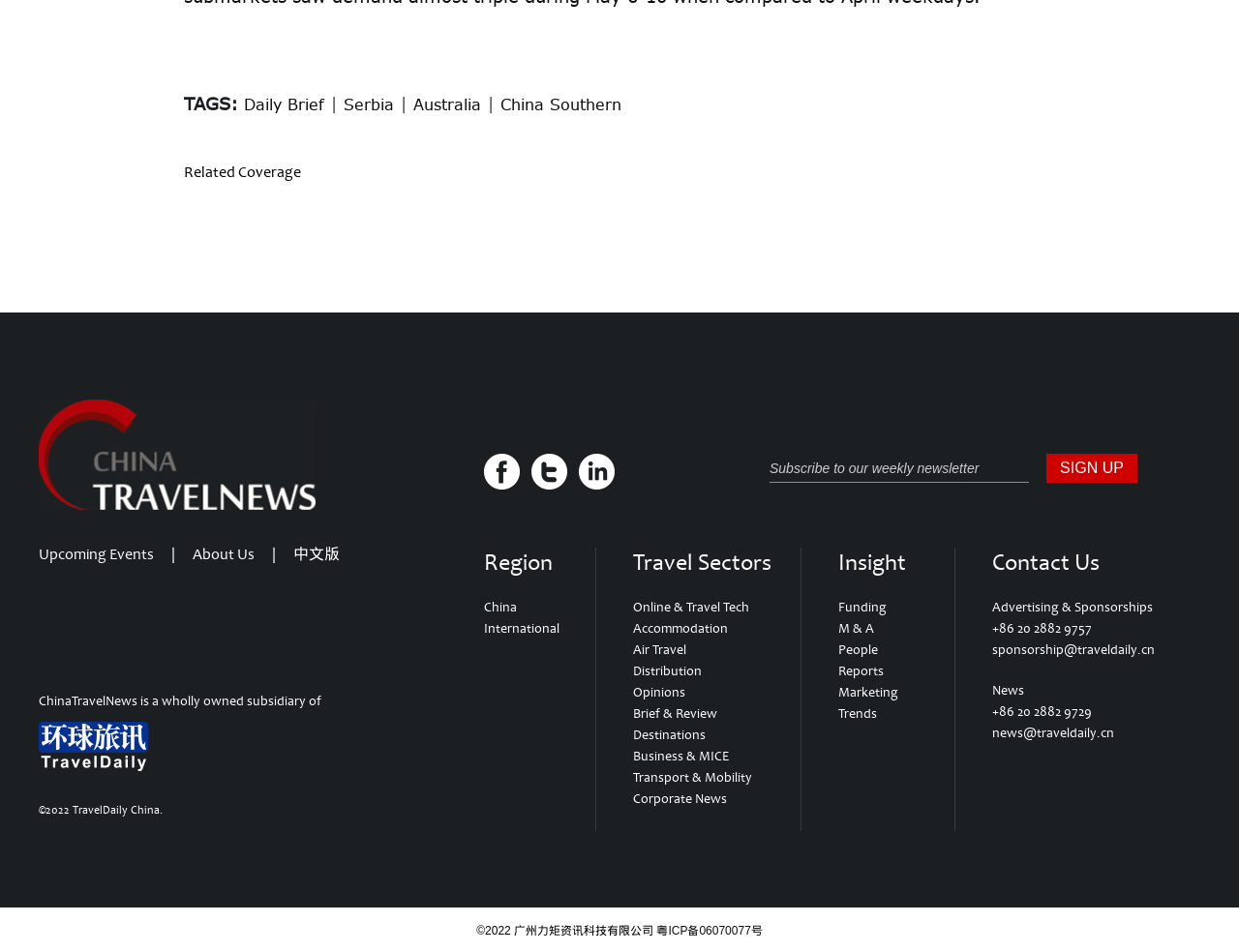Please identify the coordinates of the bounding box for the clickable region that will accomplish this instruction: "Click on the 'About Us' link".

[0.155, 0.572, 0.205, 0.592]